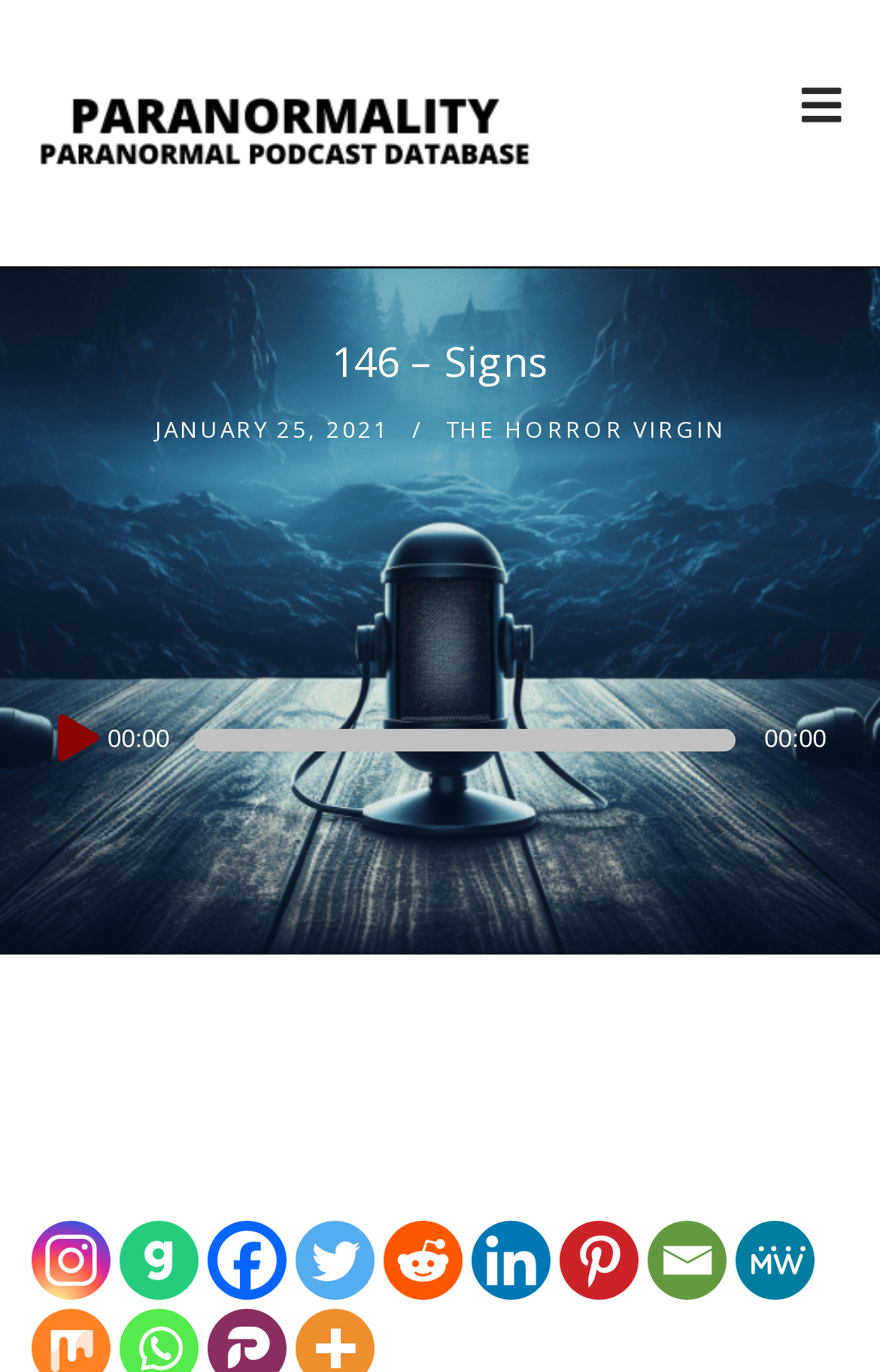Provide a single word or phrase answer to the question: 
What is the name of the radio show?

Paranormality Radio